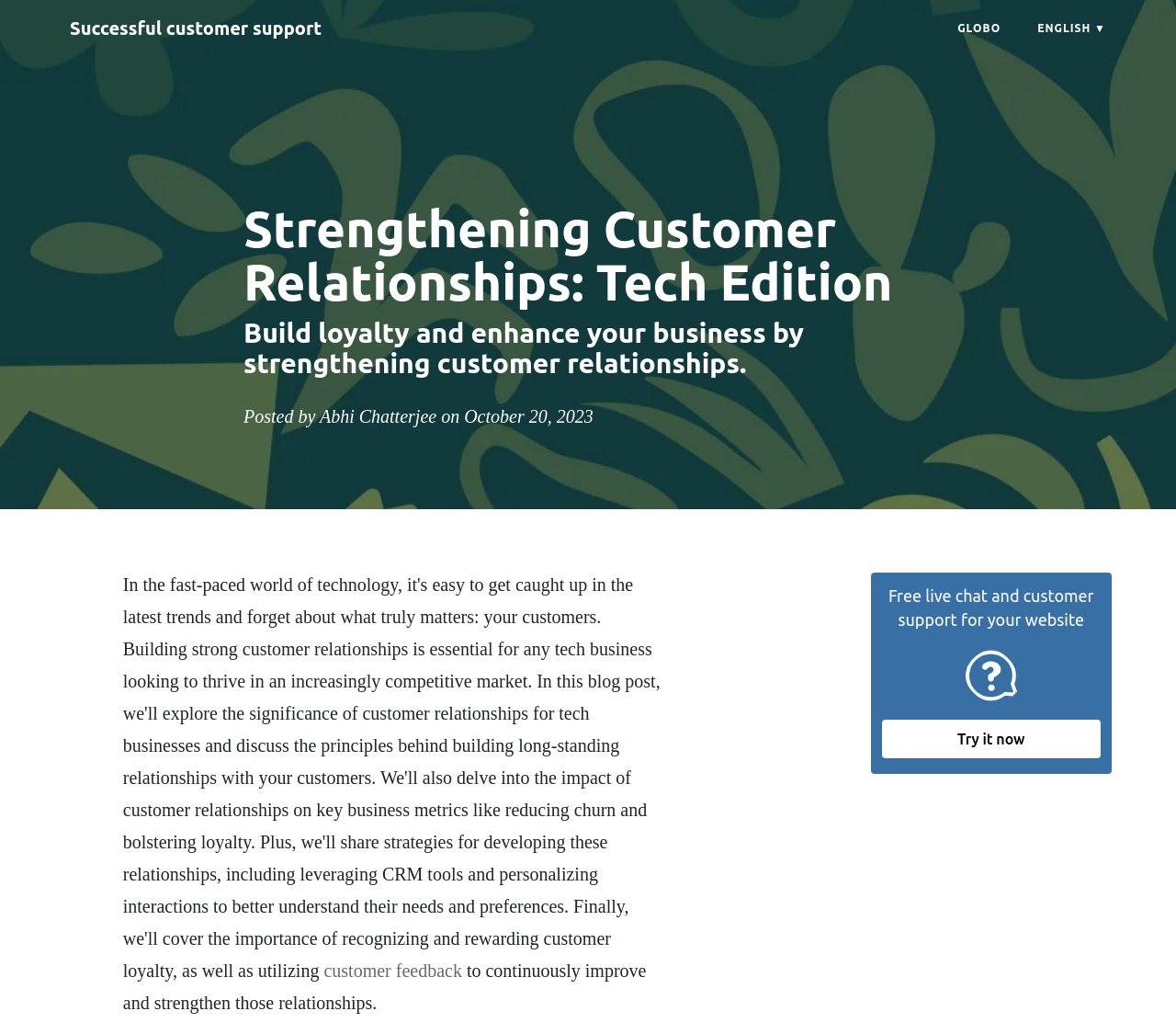Identify the bounding box of the HTML element described as: "Successful customer support".

[0.044, 0.008, 0.786, 0.047]